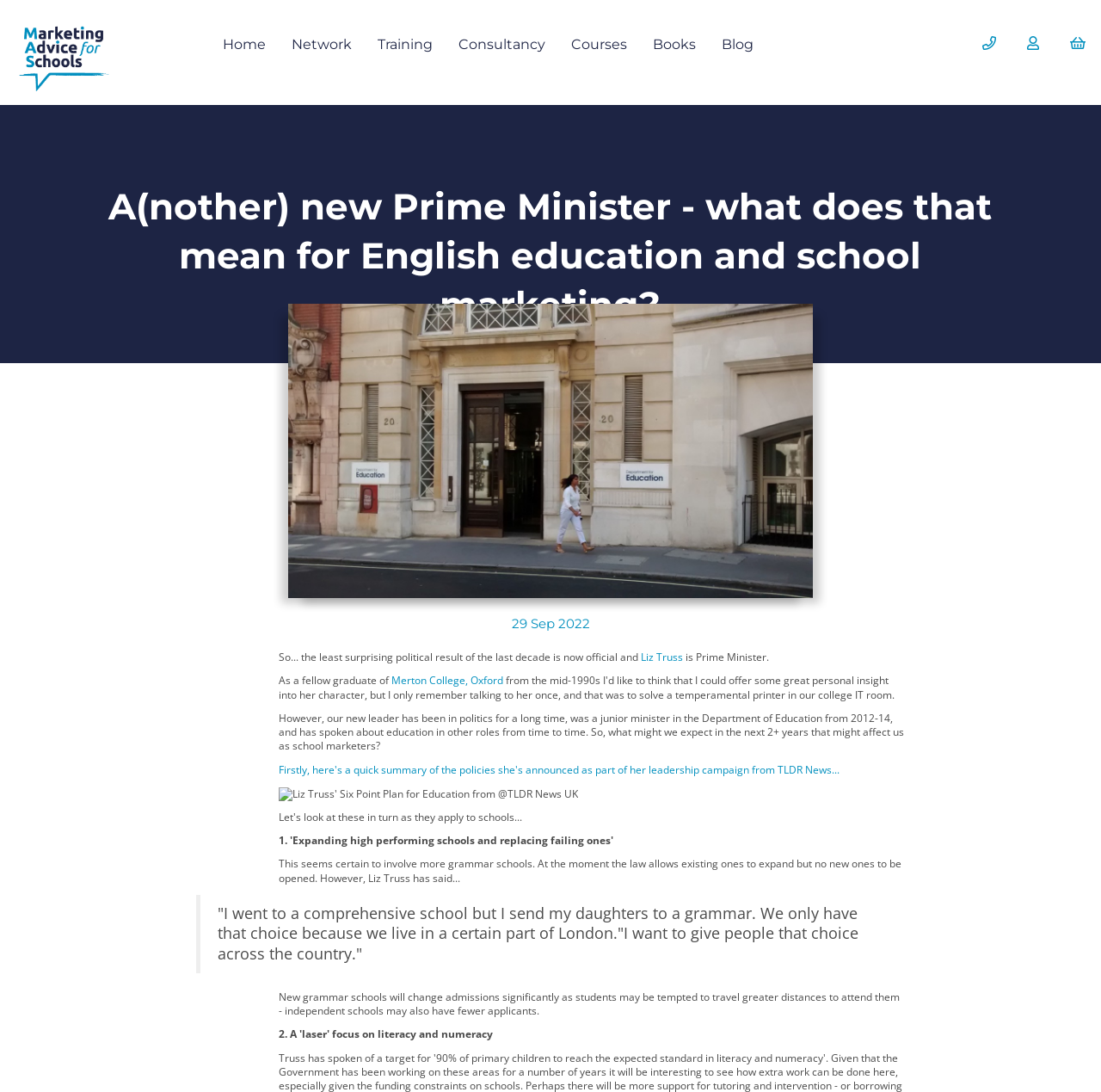Kindly determine the bounding box coordinates of the area that needs to be clicked to fulfill this instruction: "Learn more about Liz Truss".

[0.582, 0.595, 0.621, 0.608]